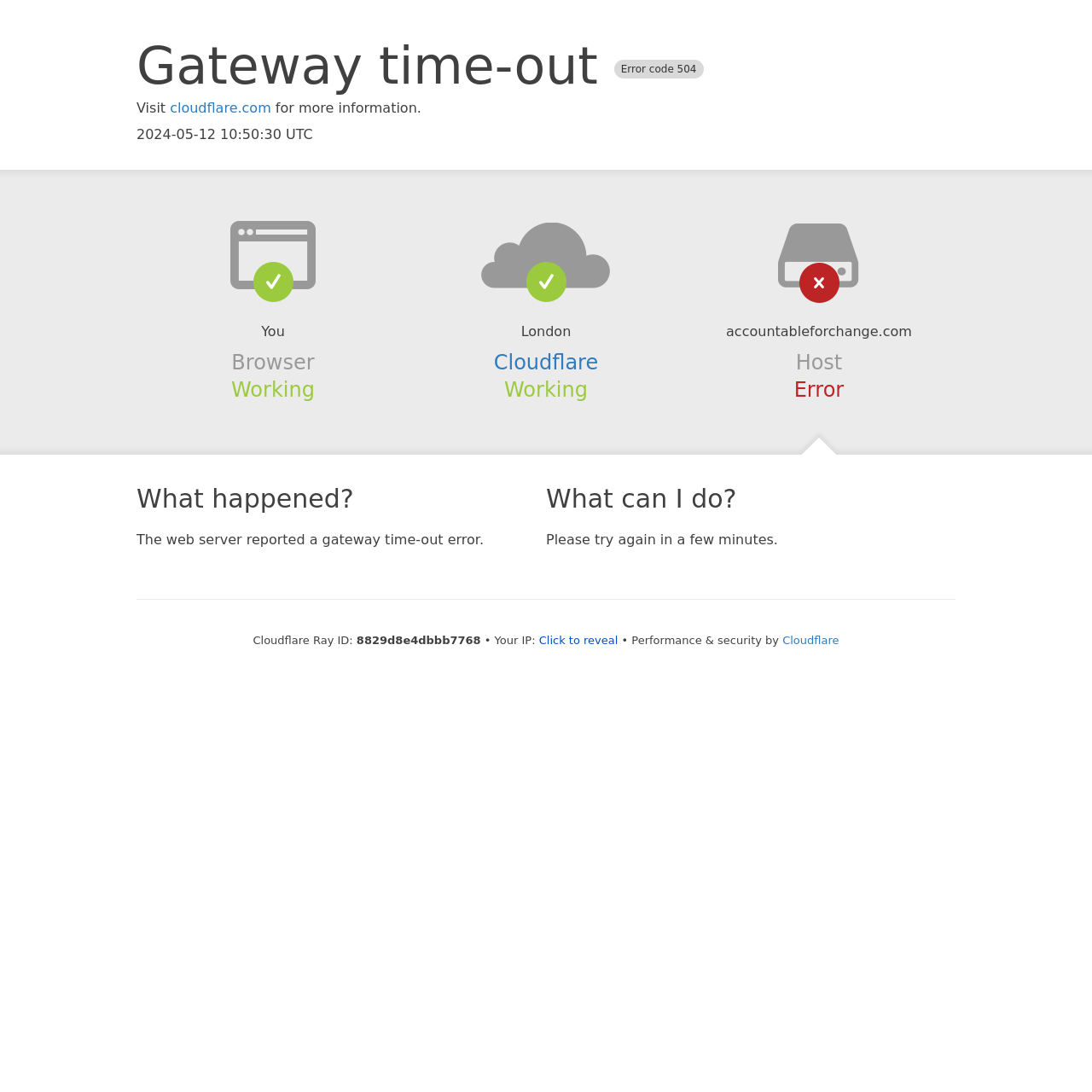Please specify the bounding box coordinates in the format (top-left x, top-left y, bottom-right x, bottom-right y), with all values as floating point numbers between 0 and 1. Identify the bounding box of the UI element described by: November 16, 2006November 16, 2006

None